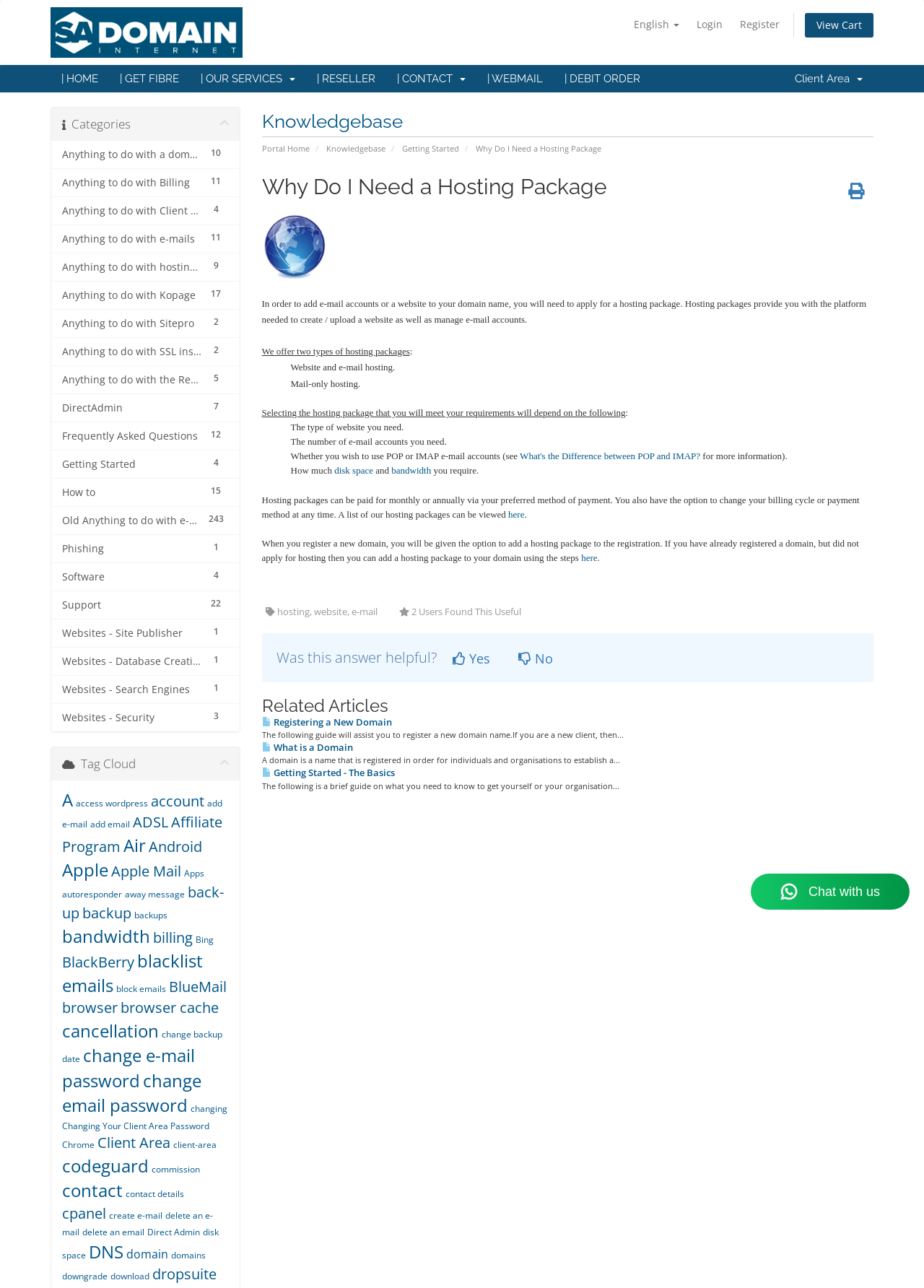Please determine the bounding box coordinates of the clickable area required to carry out the following instruction: "Login to the system". The coordinates must be four float numbers between 0 and 1, represented as [left, top, right, bottom].

[0.746, 0.01, 0.79, 0.028]